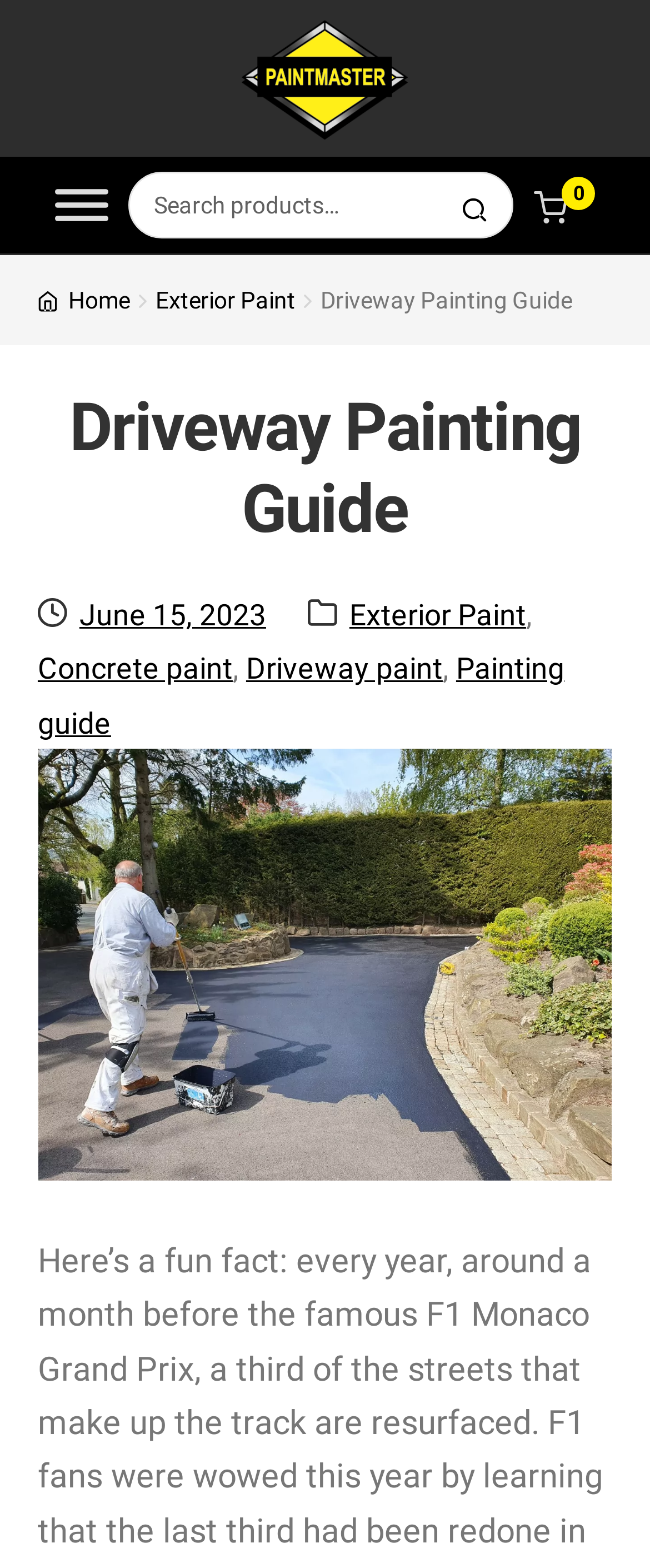Please predict the bounding box coordinates (top-left x, top-left y, bottom-right x, bottom-right y) for the UI element in the screenshot that fits the description: June 15, 2023June 11, 2024

[0.122, 0.382, 0.409, 0.403]